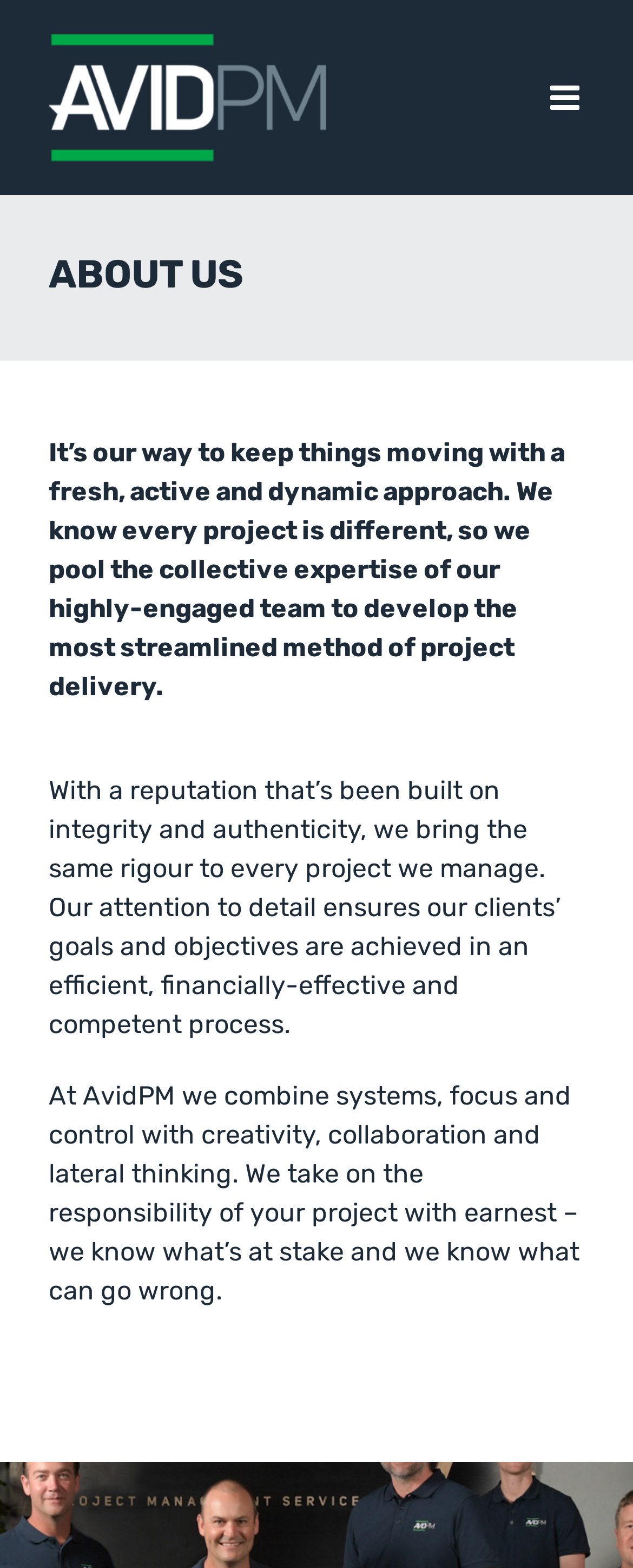Respond to the following question with a brief word or phrase:
What is the company name?

AVIDPM